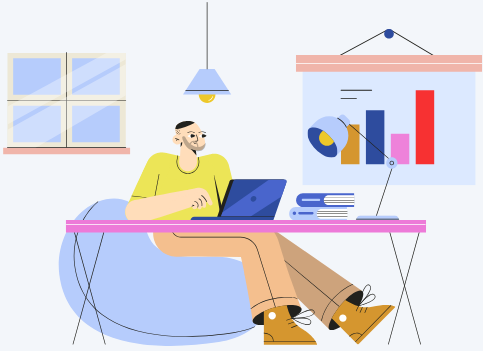Create a detailed narrative of what is happening in the image.

In a modern and cozy home office setting, a cheerful individual sits comfortably in a large blue beanbag, working on a laptop with focused concentration. The workspace features a sleek desk adorned with stacks of documents and colorful charts. Behind the person, a wall-mounted chart displays various data trends represented by vibrant bars in red and pink, alongside a pie chart in blue. Natural light streams in through a series of window panes, complemented by a stylish pendant lamp overhead, creating an inviting and productive atmosphere. This scene exemplifies a blend of workspace comfort and efficiency, perfectly suited for bookkeeping and project management tasks.